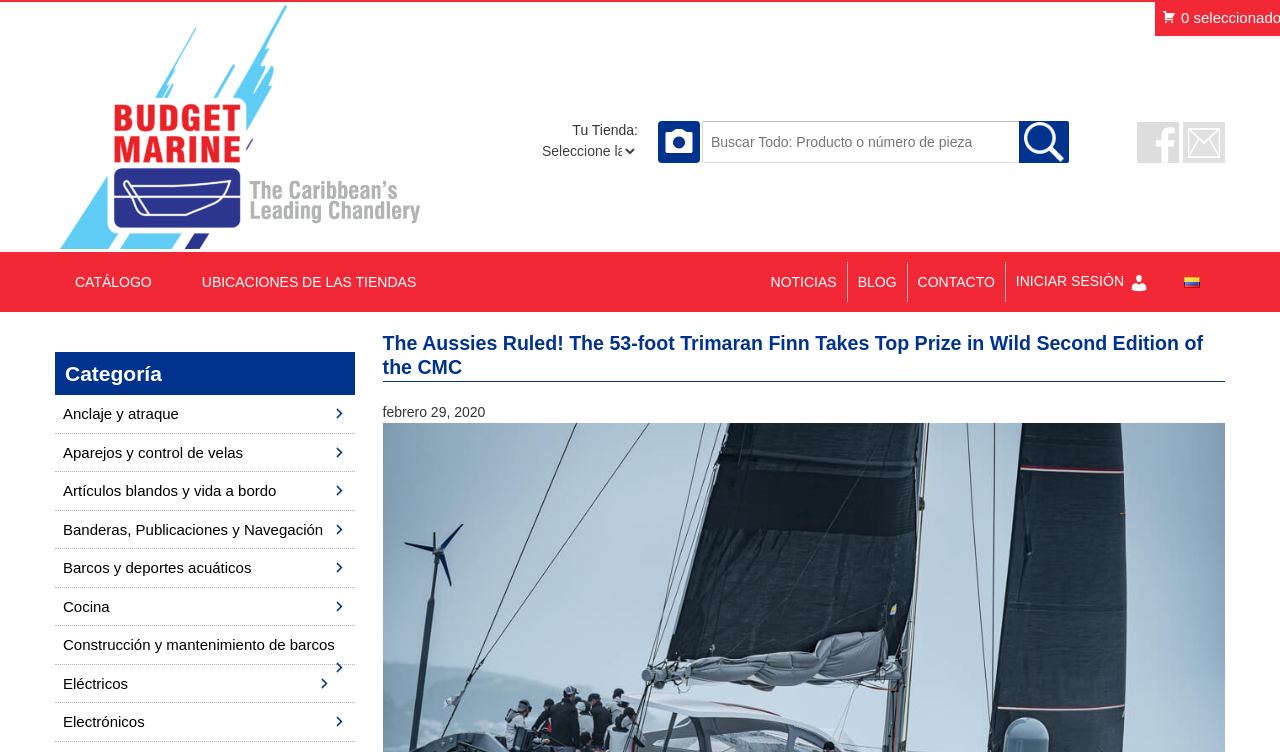Respond to the question with just a single word or phrase: 
How many categories are there?

8